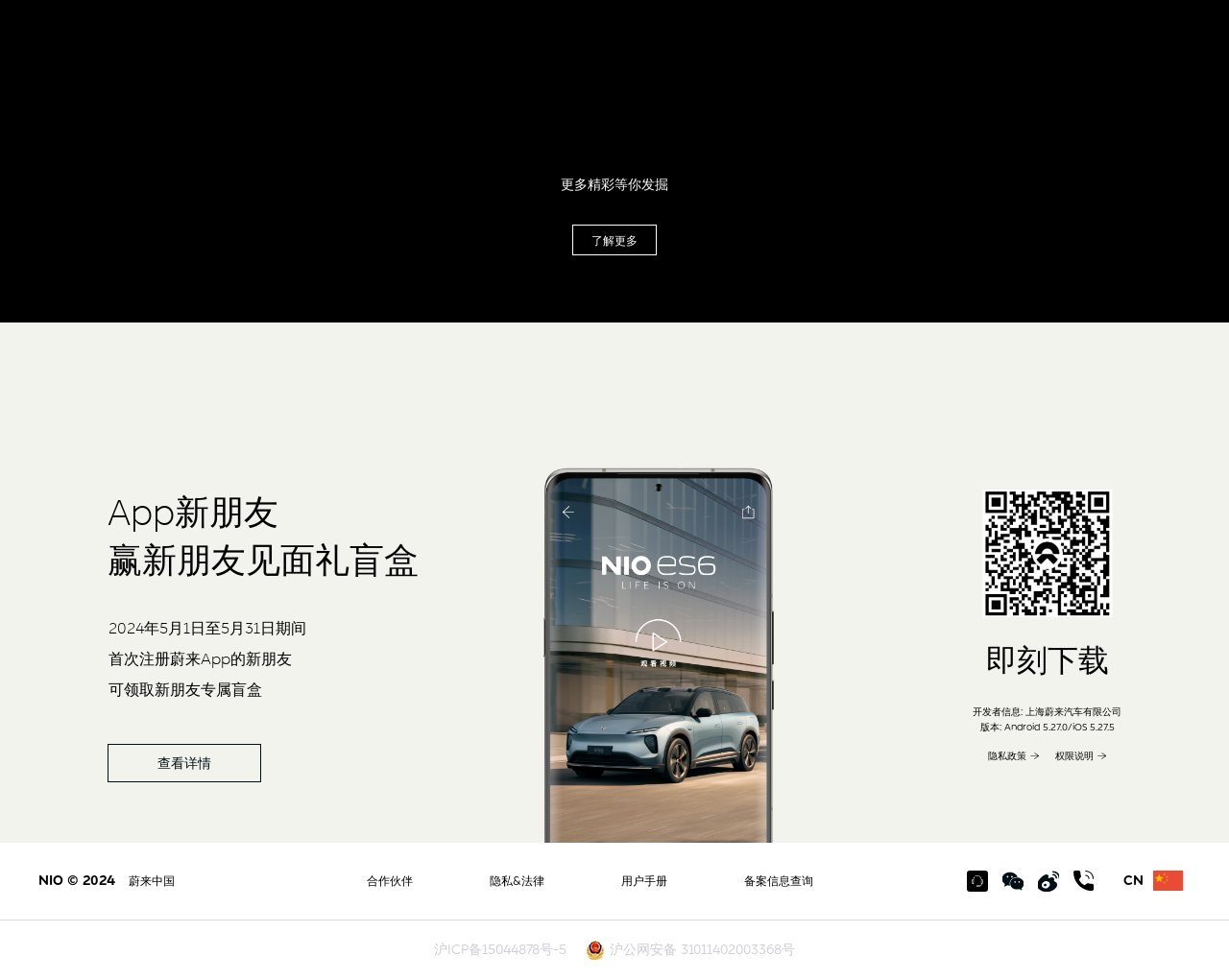Identify the bounding box coordinates of the area that should be clicked in order to complete the given instruction: "Check the details of the new friend gift box". The bounding box coordinates should be four float numbers between 0 and 1, i.e., [left, top, right, bottom].

[0.088, 0.759, 0.212, 0.798]